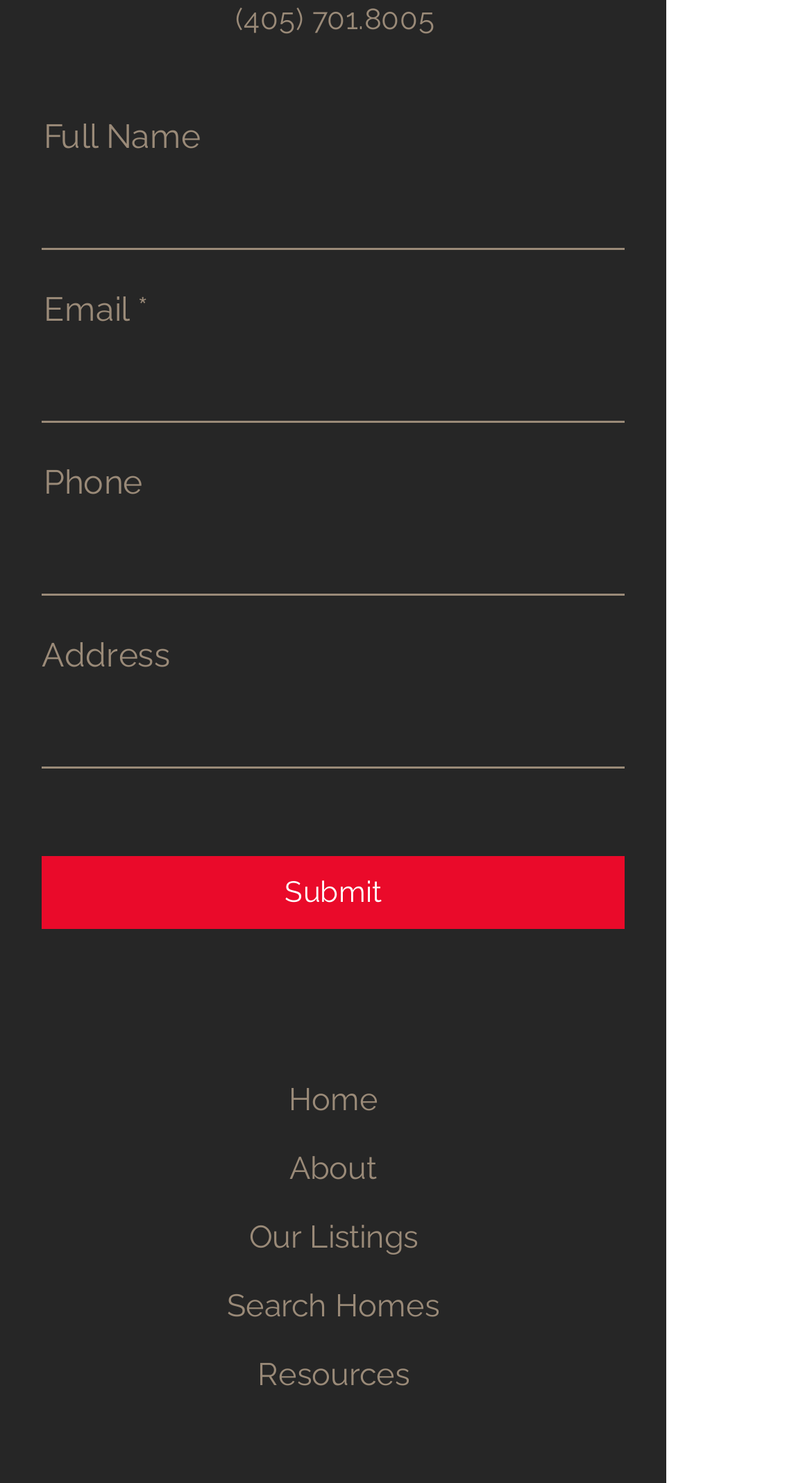Please identify the coordinates of the bounding box for the clickable region that will accomplish this instruction: "Search for homes".

[0.279, 0.868, 0.541, 0.894]